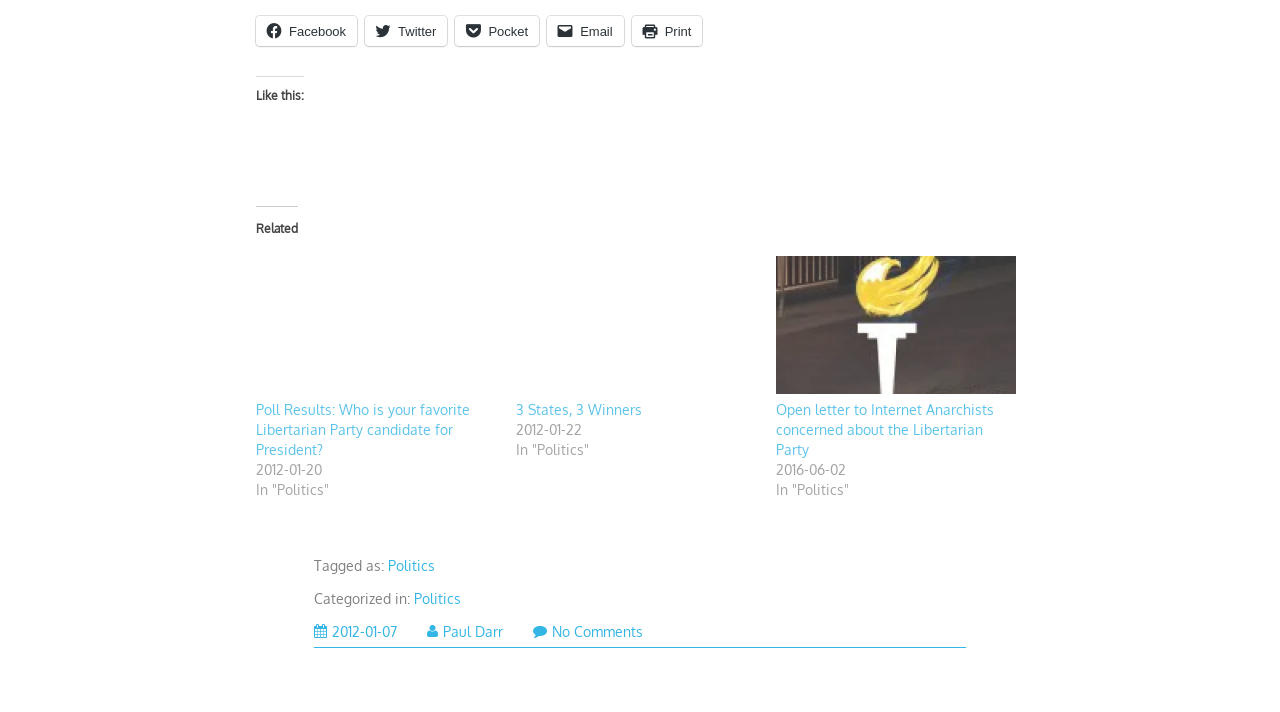Please mark the bounding box coordinates of the area that should be clicked to carry out the instruction: "View related posts".

[0.2, 0.289, 0.233, 0.335]